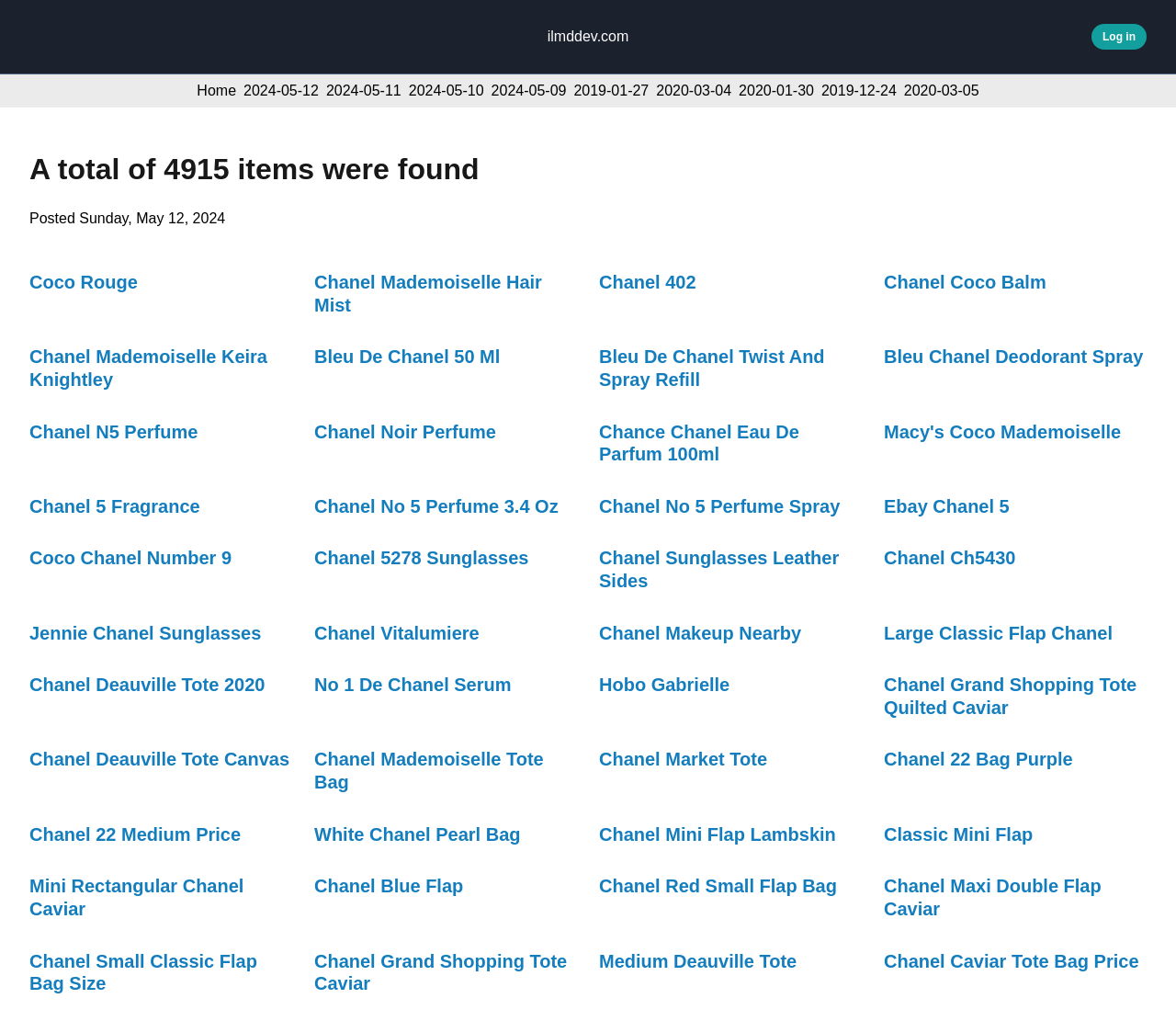Extract the main headline from the webpage and generate its text.

A total of 4915 items were found